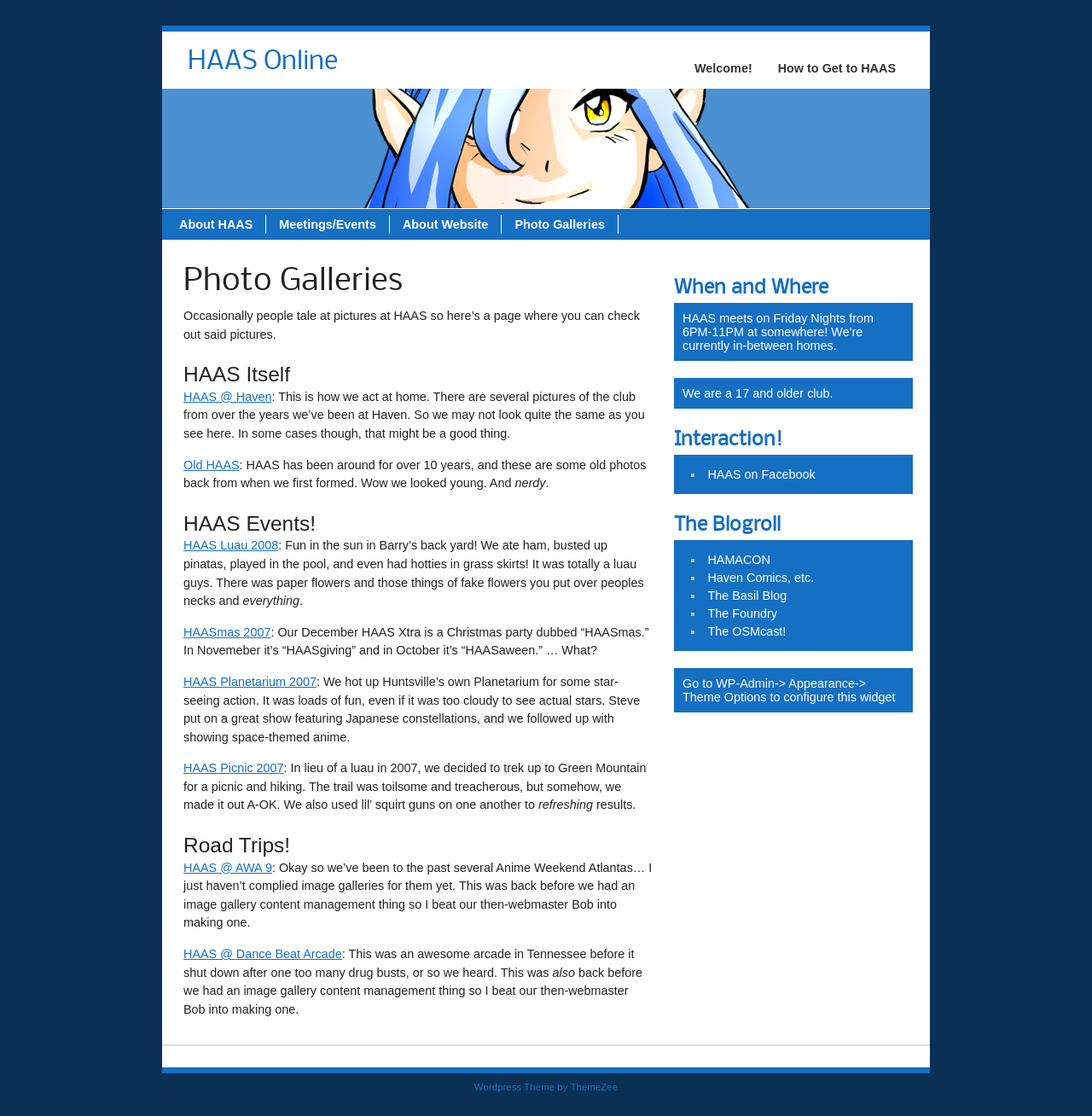Provide the bounding box coordinates of the section that needs to be clicked to accomplish the following instruction: "View the 'HAAS Itself' photo gallery."

[0.168, 0.327, 0.598, 0.344]